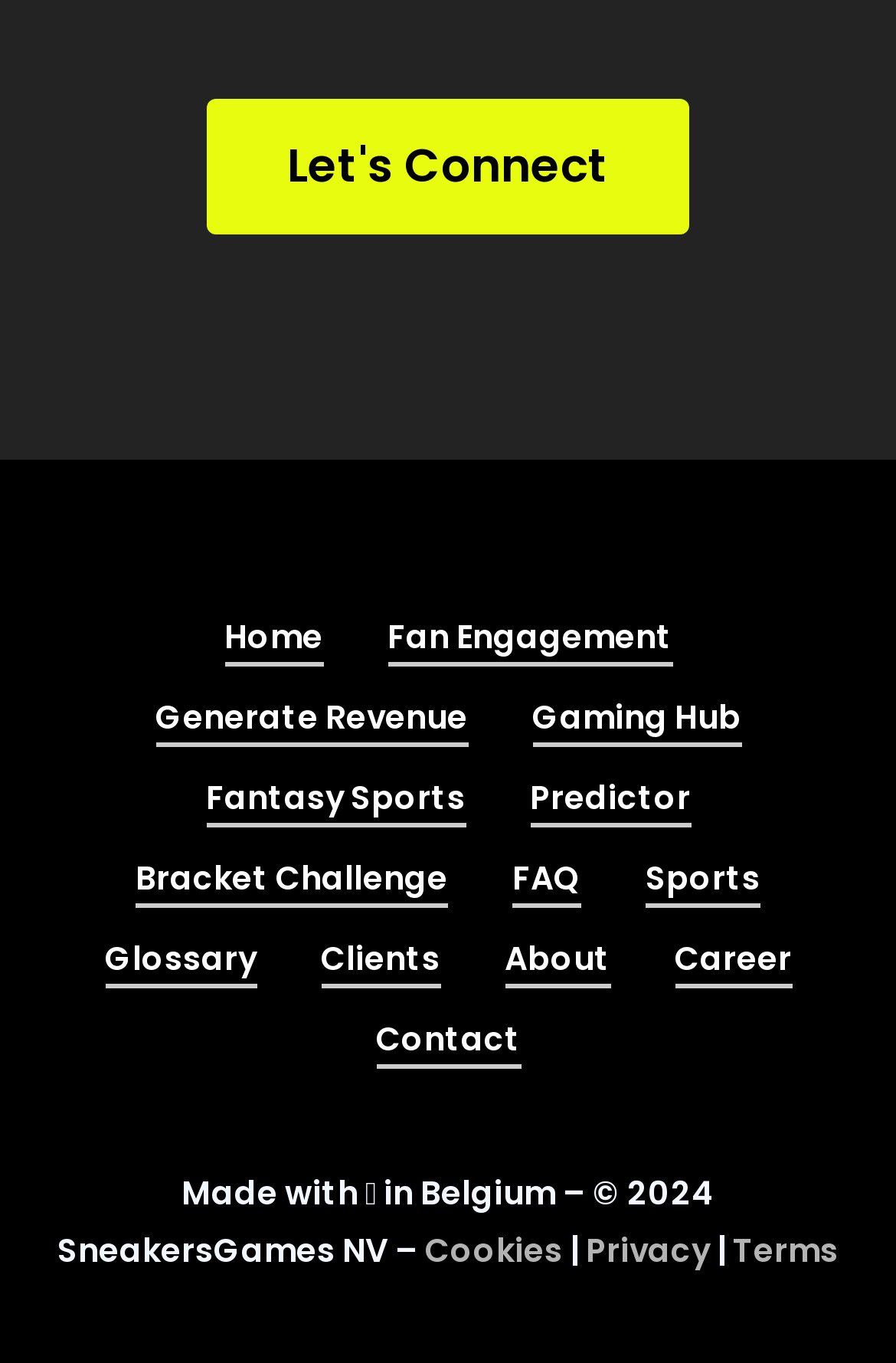Identify the bounding box coordinates for the region of the element that should be clicked to carry out the instruction: "Learn about the company on the About page". The bounding box coordinates should be four float numbers between 0 and 1, i.e., [left, top, right, bottom].

[0.563, 0.683, 0.681, 0.725]